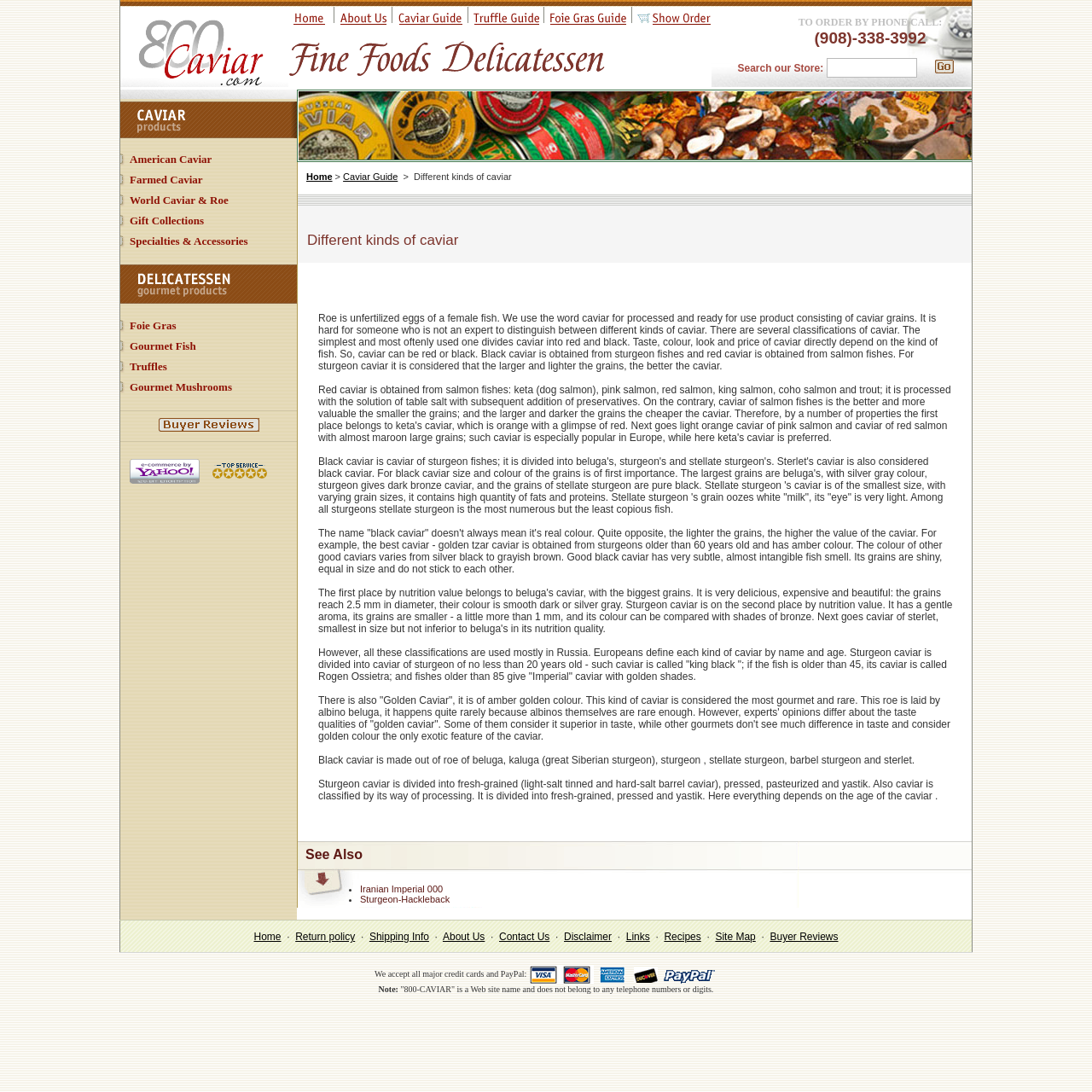Please find and give the text of the main heading on the webpage.

Different kinds of caviar